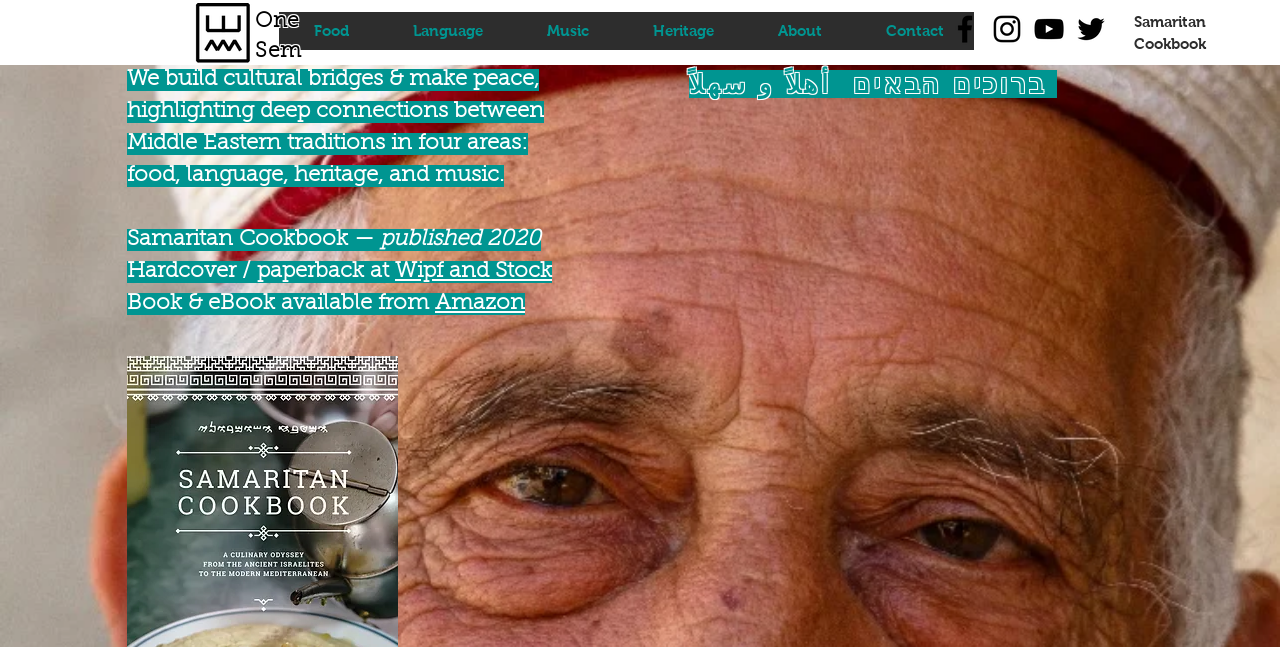Please specify the bounding box coordinates of the region to click in order to perform the following instruction: "Visit Facebook page".

[0.74, 0.017, 0.768, 0.073]